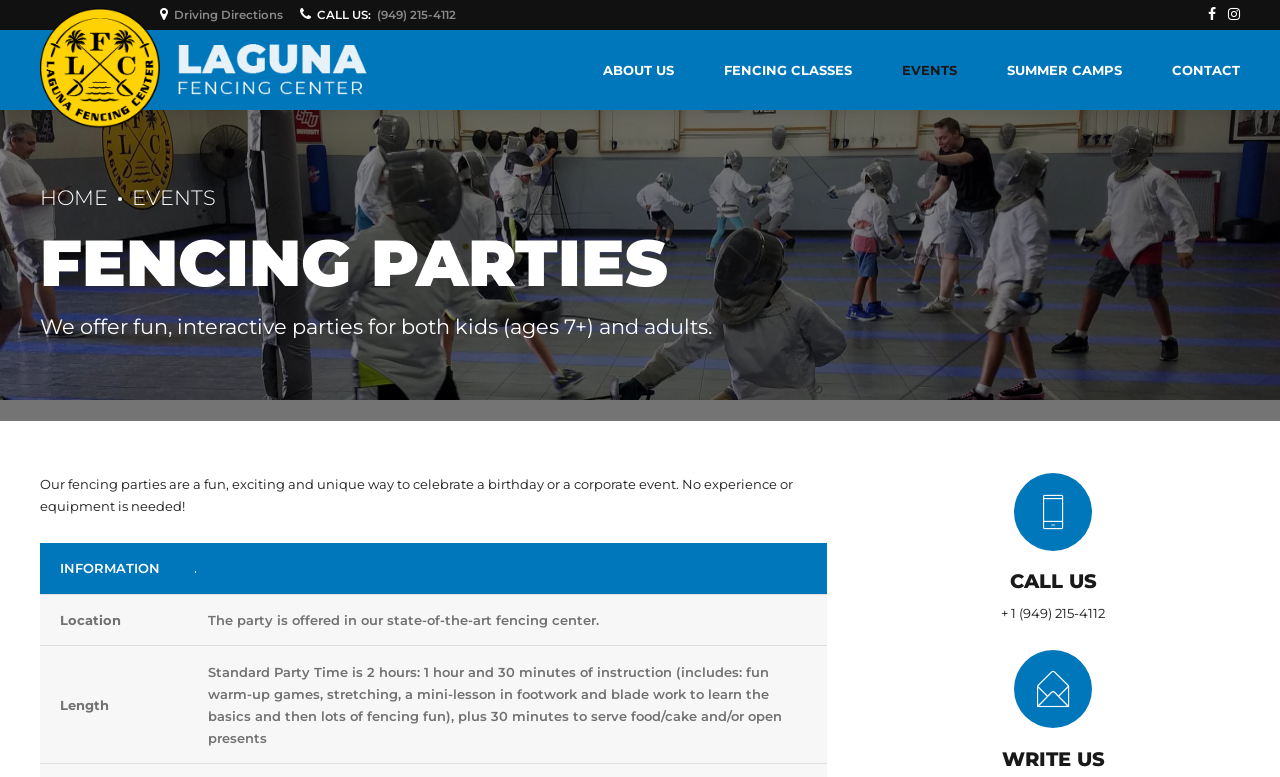What is the purpose of the fencing parties?
Based on the screenshot, provide your answer in one word or phrase.

Celebrate a birthday or corporate event